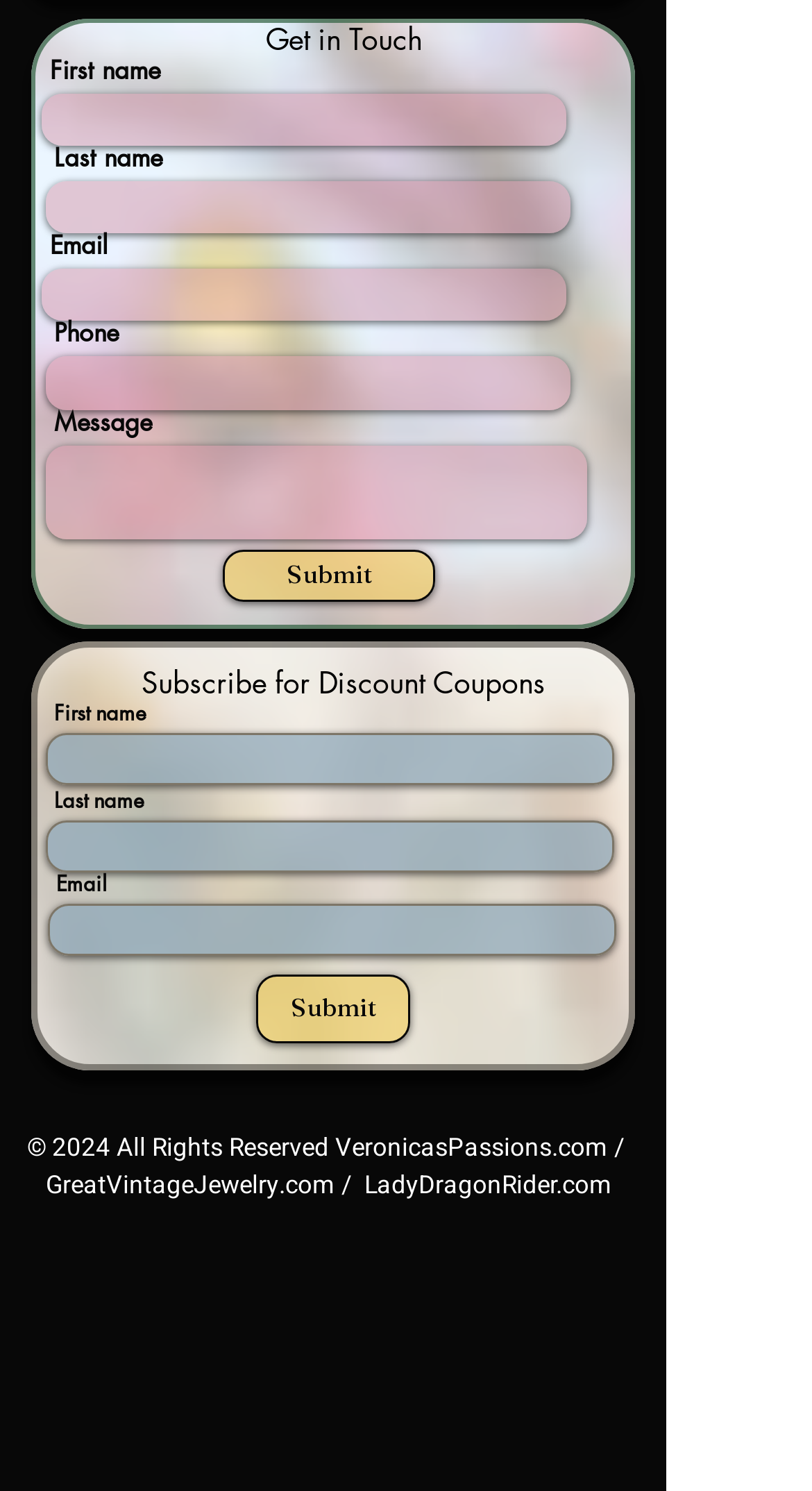Determine the bounding box coordinates of the region to click in order to accomplish the following instruction: "Follow Us on Facebook". Provide the coordinates as four float numbers between 0 and 1, specifically [left, top, right, bottom].

None